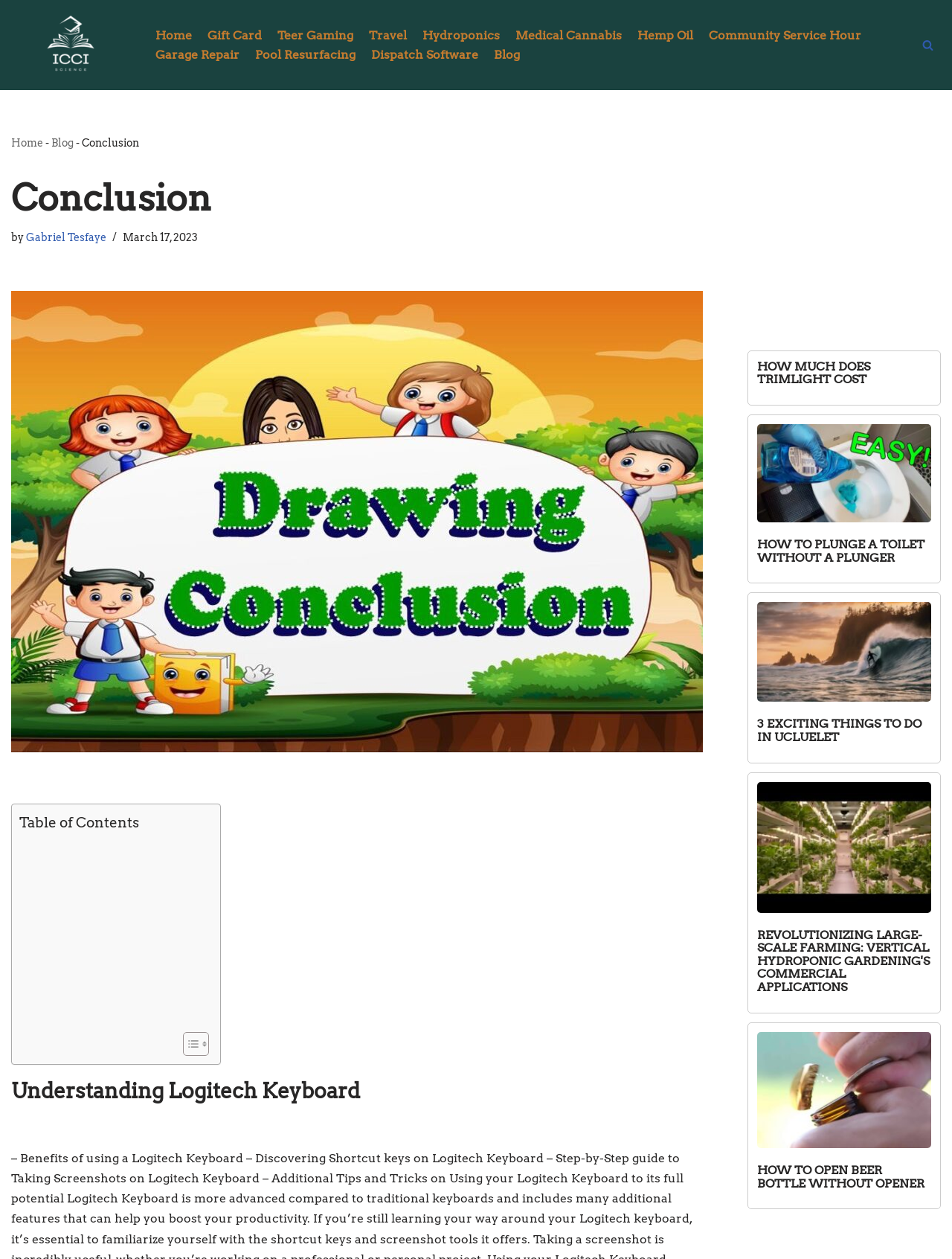What is the date of the blog post?
Refer to the image and provide a one-word or short phrase answer.

March 17, 2023